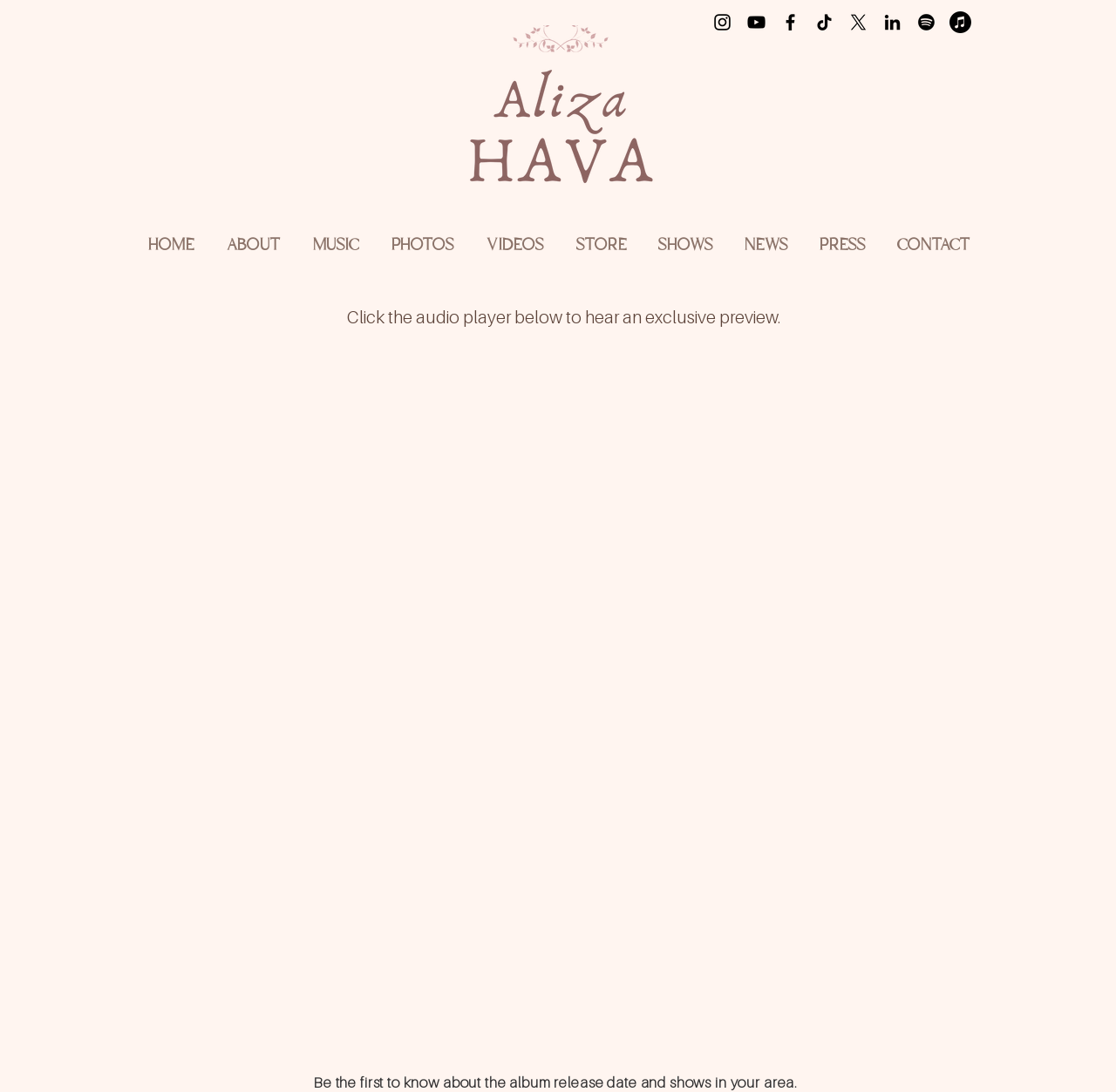Generate a comprehensive description of the webpage.

The webpage is dedicated to award-winning singer-songwriter Aliza Hava, specifically promoting her upcoming album "Into the Light". At the top-left corner, there is a large image of Aliza Hava, taking up about a quarter of the screen. 

On the top-right corner, there is a social bar with 7 links to Aliza Hava's social media profiles, including Instagram, YouTube, Facebook, TikTok, LinkedIn, Spotify, and Apple Music. Each link is accompanied by a small icon representing the respective platform.

Below the social bar, there is a navigation menu with 10 links to different sections of the website, including HOME, ABOUT, MUSIC, PHOTOS, VIDEOS, STORE, SHOWS, NEWS, PRESS, and CONTACT. These links are arranged horizontally across the page.

In the main content area, there is a static text that invites users to click the audio player below to hear an exclusive preview of the upcoming album. 

At the very bottom of the page, there is another static text that encourages users to sign up to be the first to know about the album release date and shows in their area.